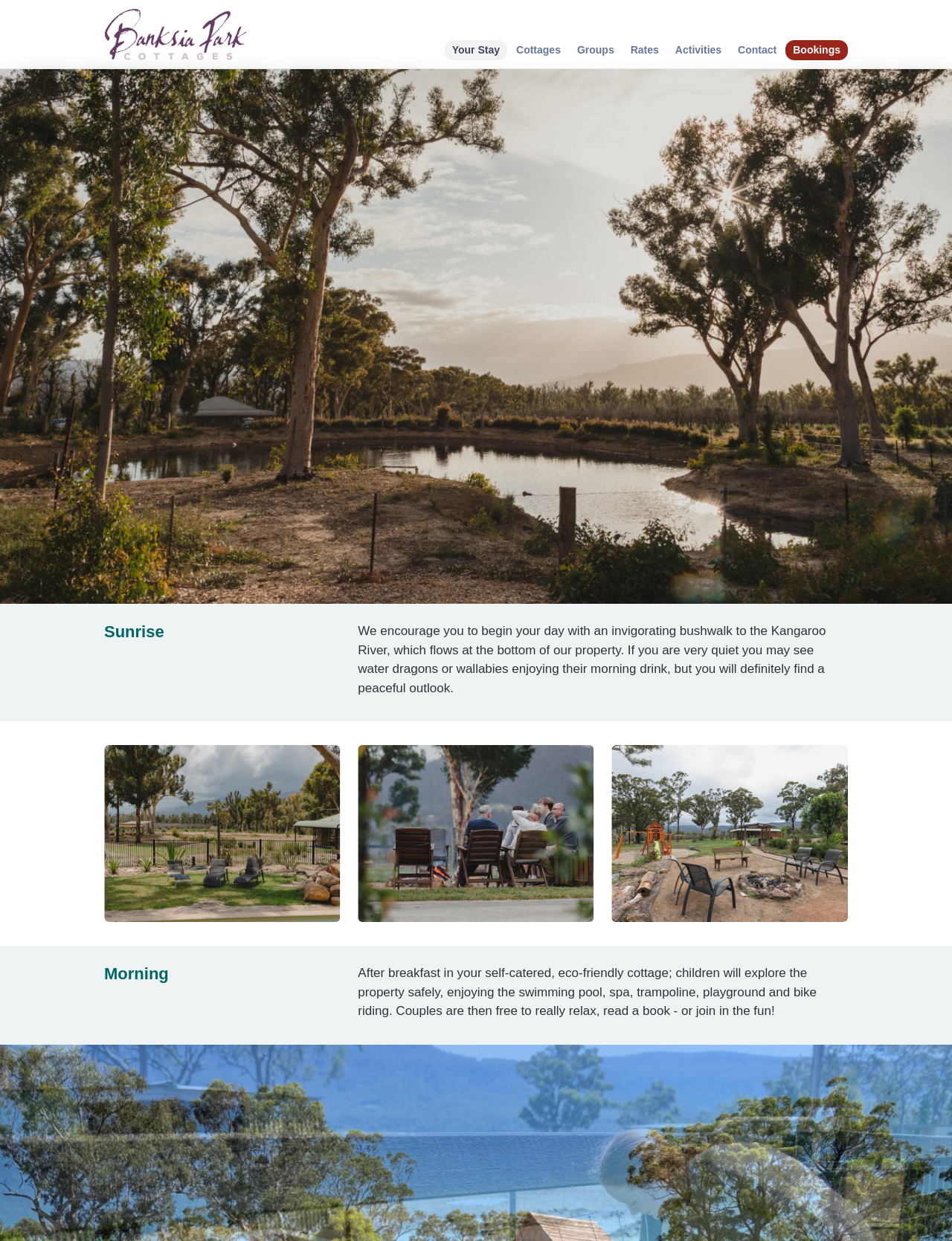Extract the bounding box coordinates of the UI element described: "Your Stay". Provide the coordinates in the format [left, top, right, bottom] with values ranging from 0 to 1.

[0.467, 0.032, 0.533, 0.049]